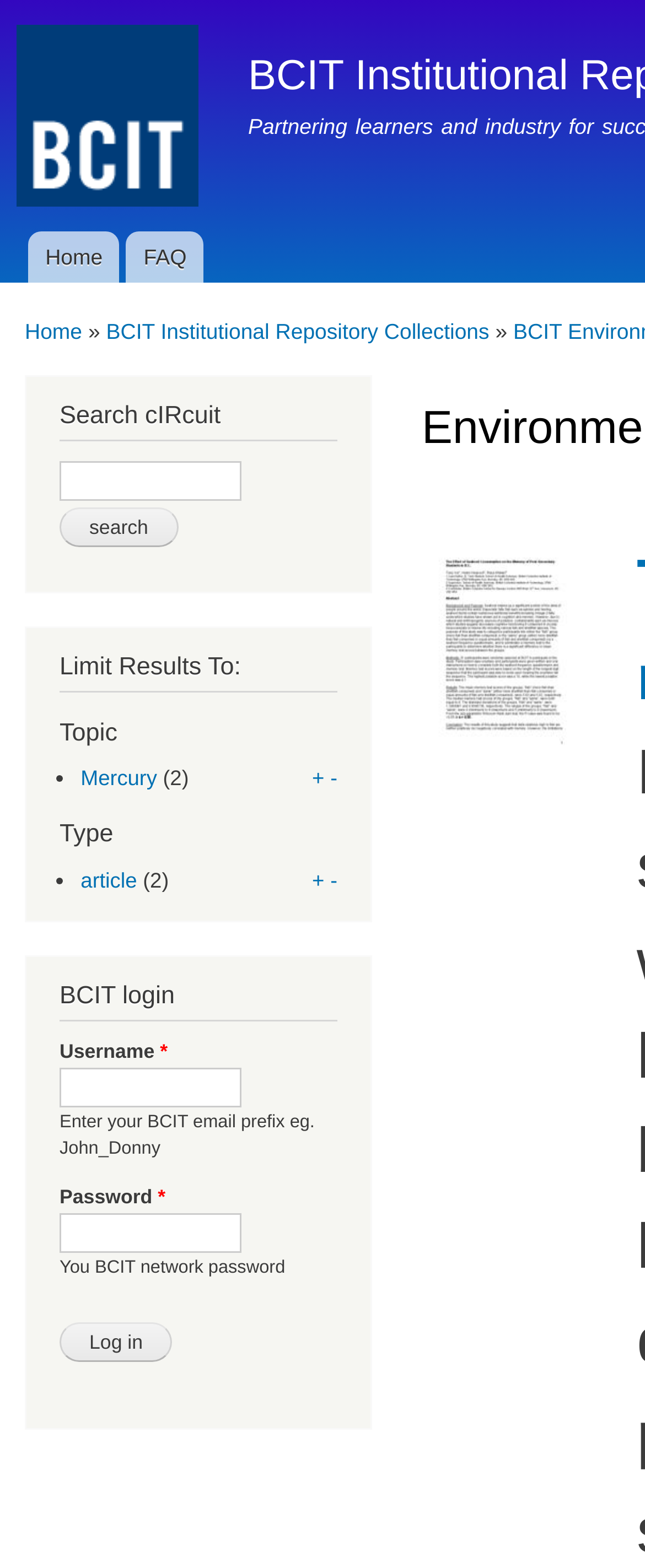Specify the bounding box coordinates of the area to click in order to execute this command: 'Click the 'Home' link'. The coordinates should consist of four float numbers ranging from 0 to 1, and should be formatted as [left, top, right, bottom].

[0.044, 0.148, 0.186, 0.18]